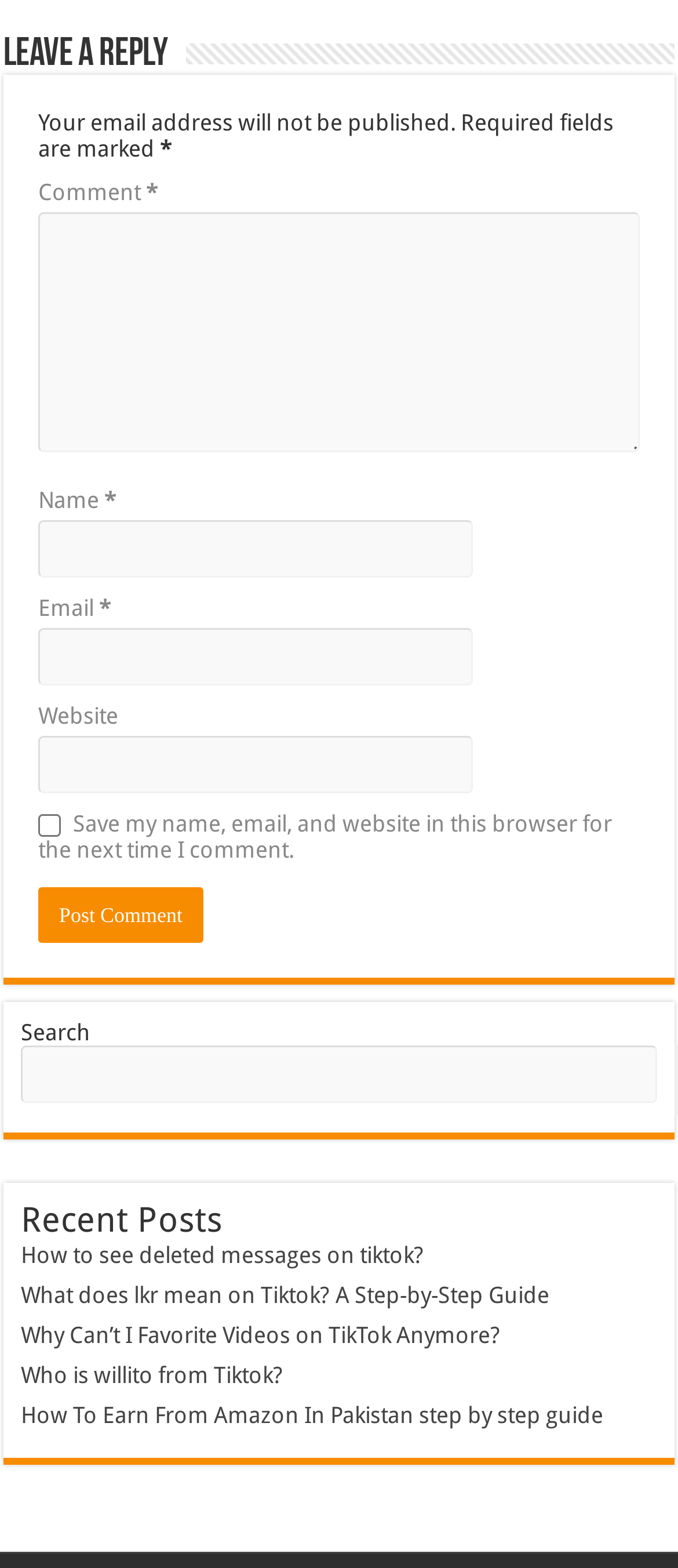How many links are there in the Recent Posts section?
Refer to the screenshot and respond with a concise word or phrase.

5